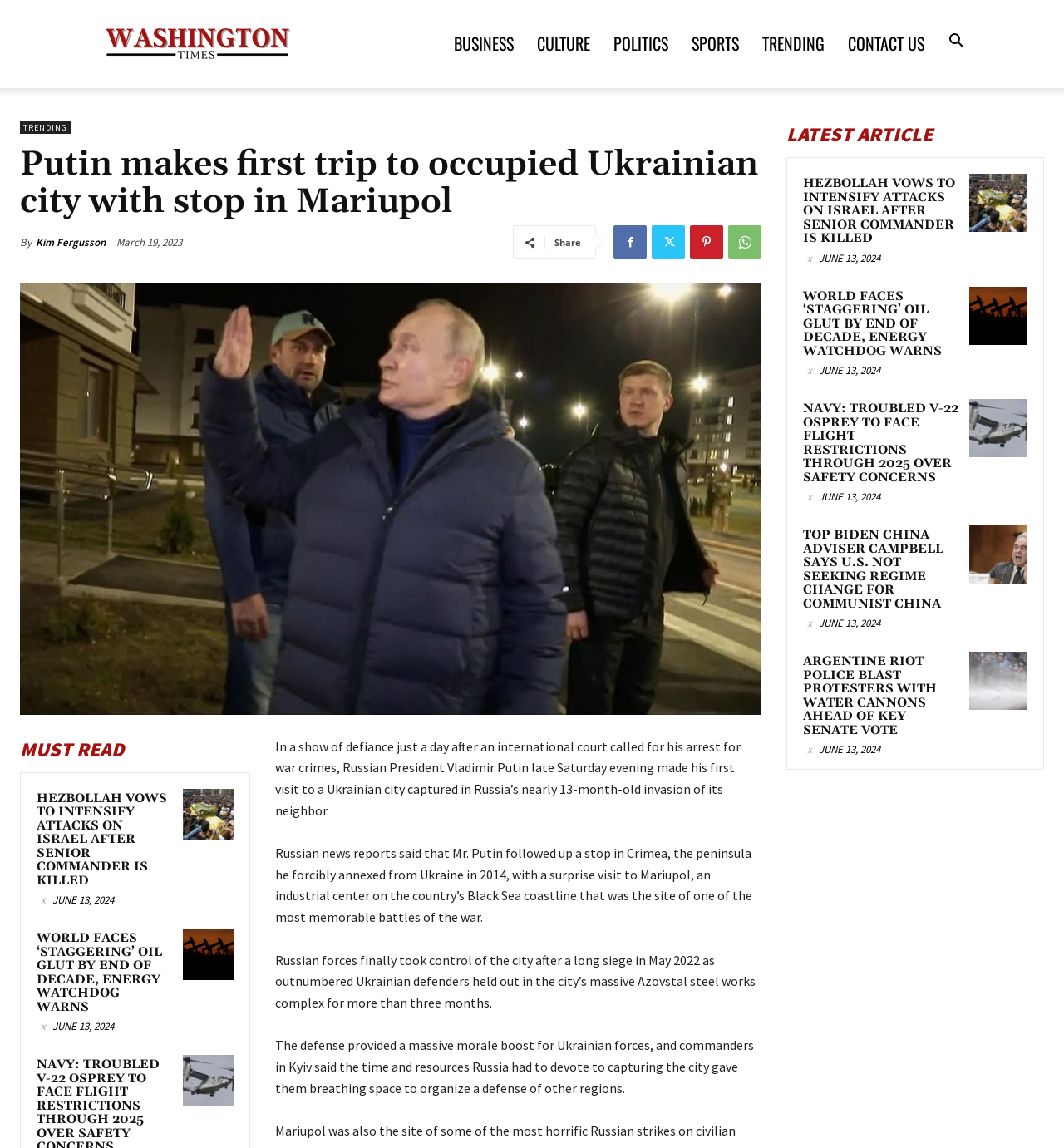What is the date of the article 'Hezbollah vows to intensify attacks on Israel after senior commander is killed'?
Using the image as a reference, answer with just one word or a short phrase.

JUNE 13, 2024